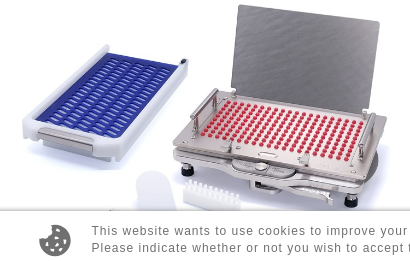What is the purpose of the machine?
Based on the image, give a one-word or short phrase answer.

Efficient and precise filling